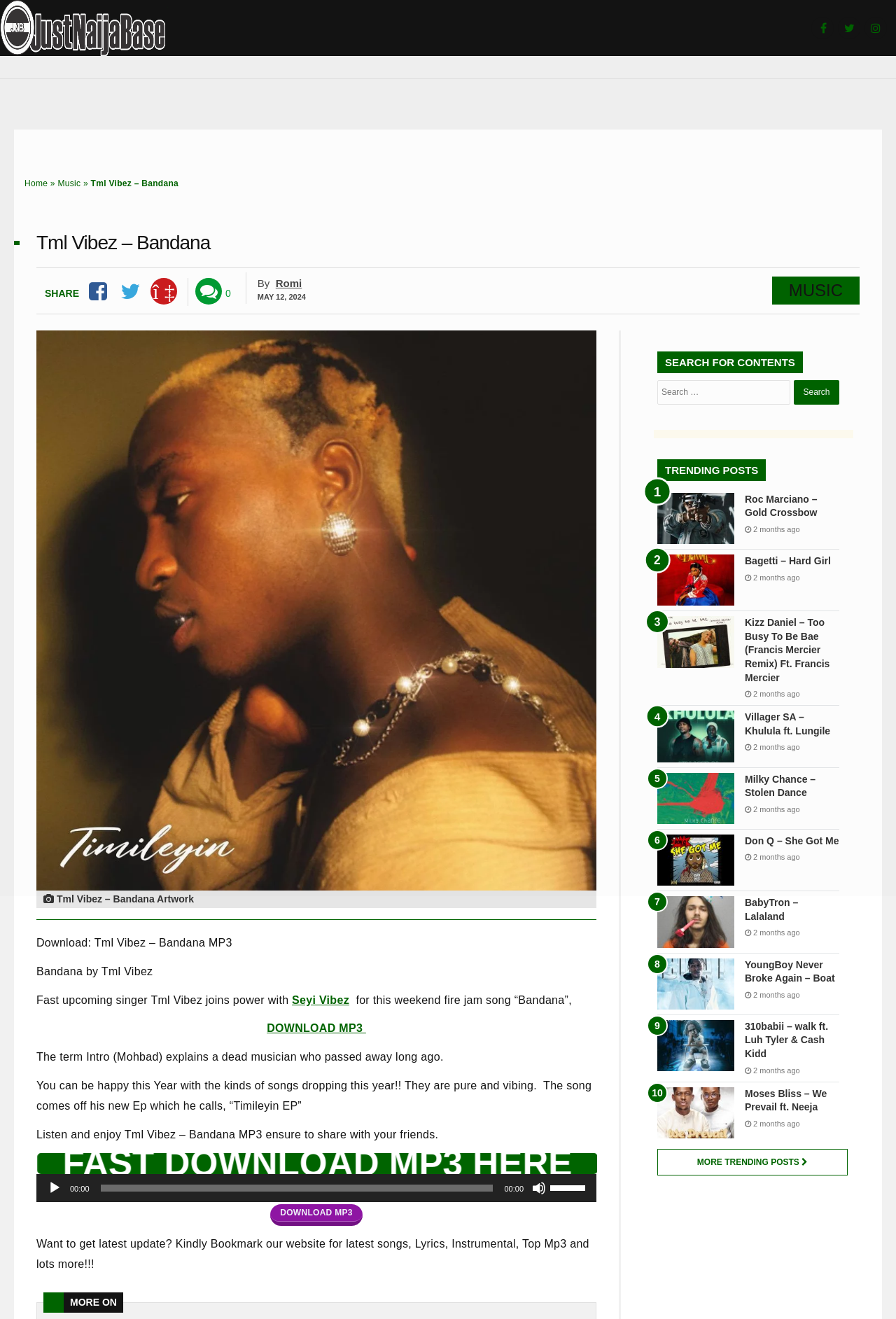Give a short answer using one word or phrase for the question:
What is the purpose of the 'Search for:' box?

To search for contents